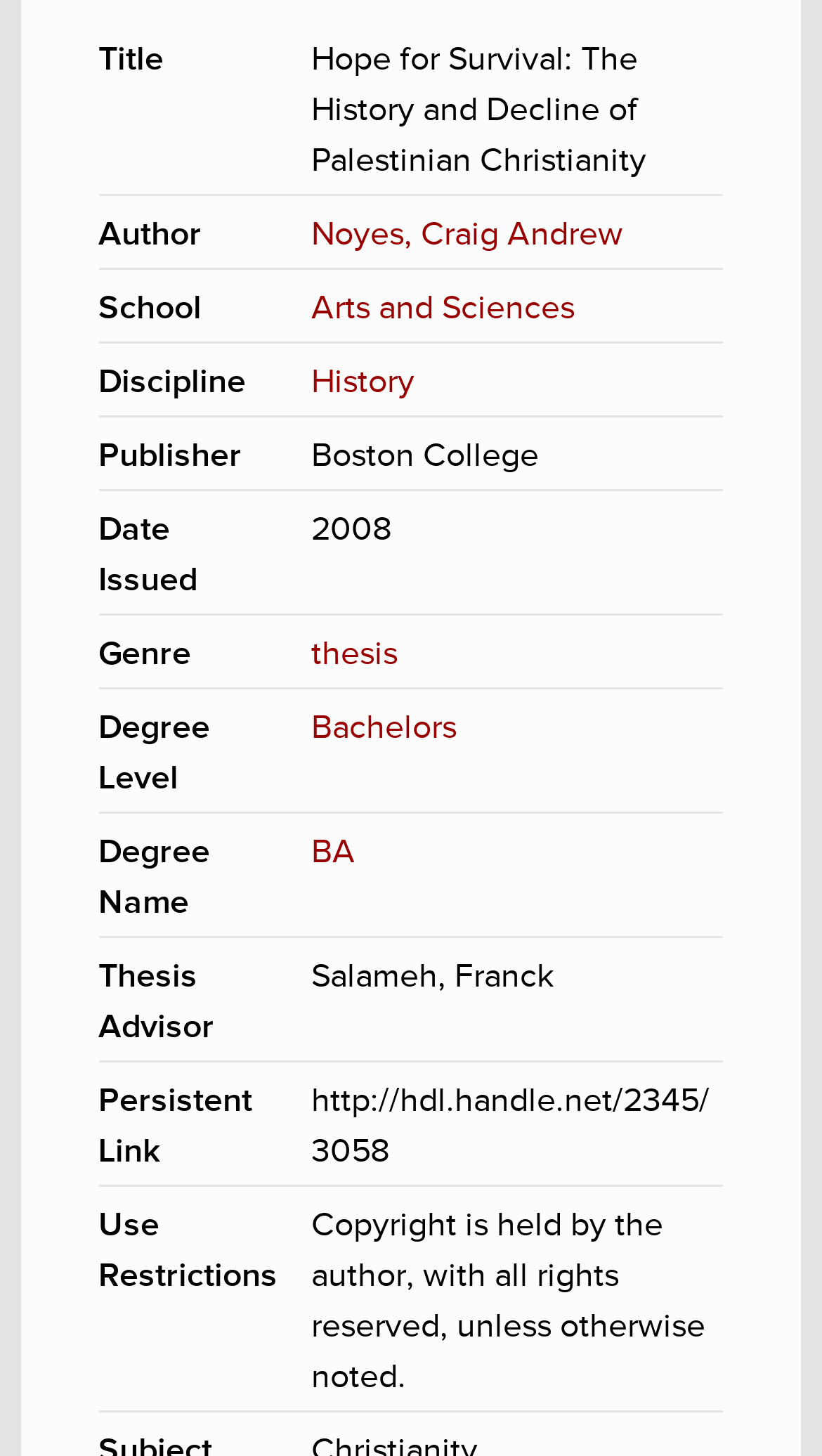What is the title of the thesis?
Give a one-word or short phrase answer based on the image.

Hope for Survival: The History and Decline of Palestinian Christianity